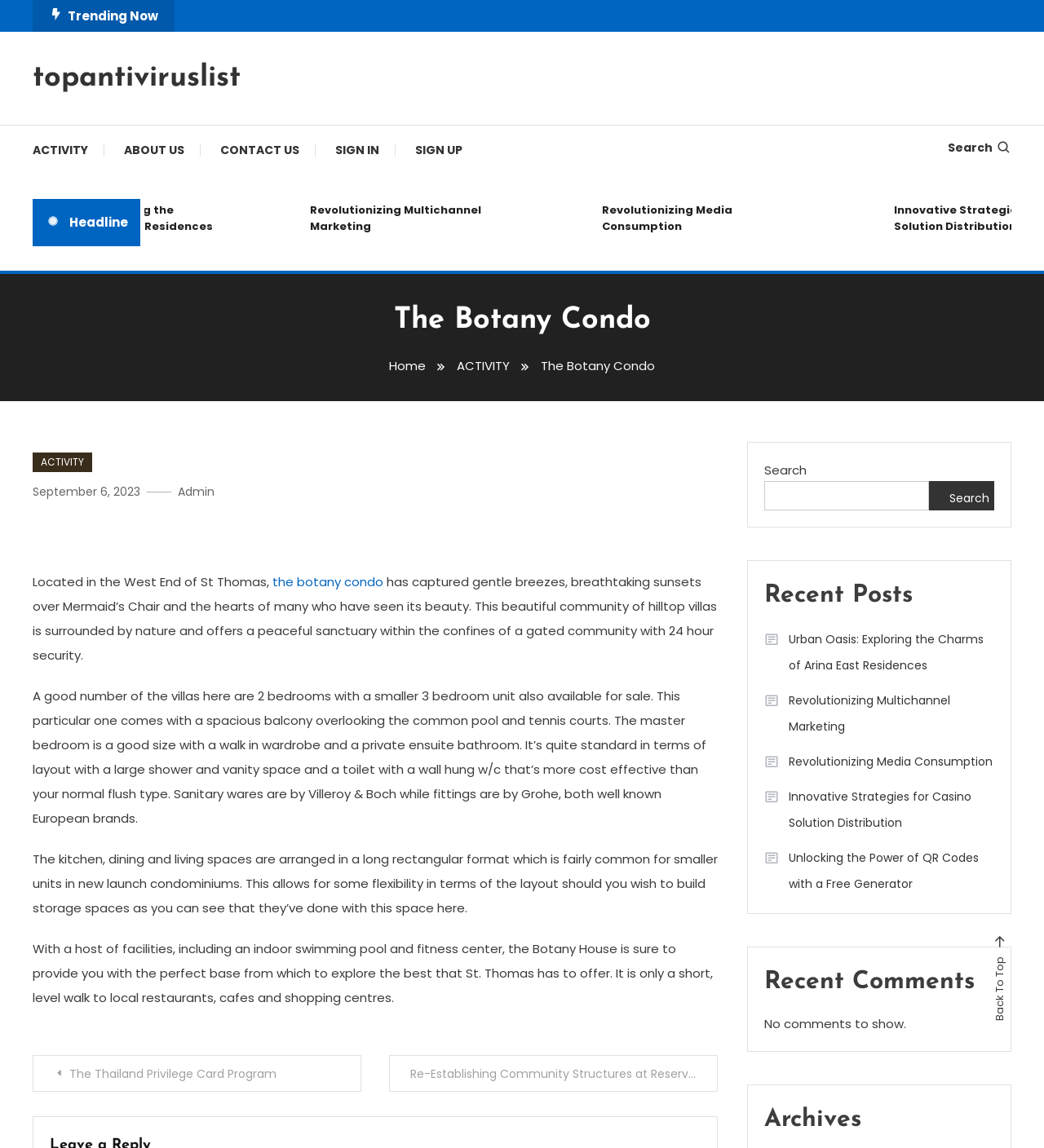What type of property is The Botany Condo?
Answer the question with as much detail as possible.

Based on the webpage content, specifically the description of the property, it is clear that The Botany Condo is a condominium. The description mentions 'hilltop villas', 'gated community', and 'facilities' such as an indoor swimming pool and fitness center, which are typical features of a condominium.